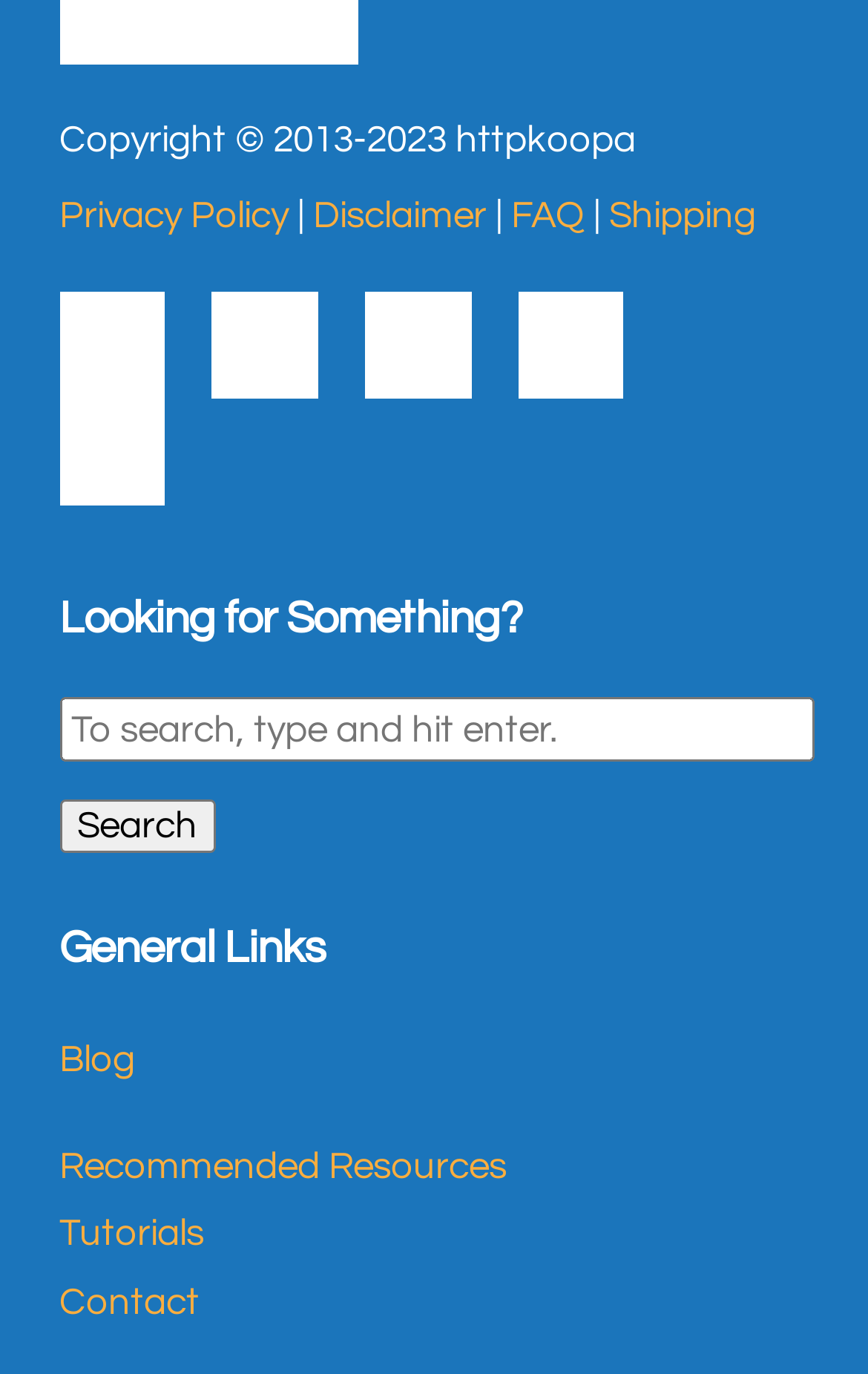Answer the question briefly using a single word or phrase: 
What is the position of the 'Shipping' link?

Fourth from the left